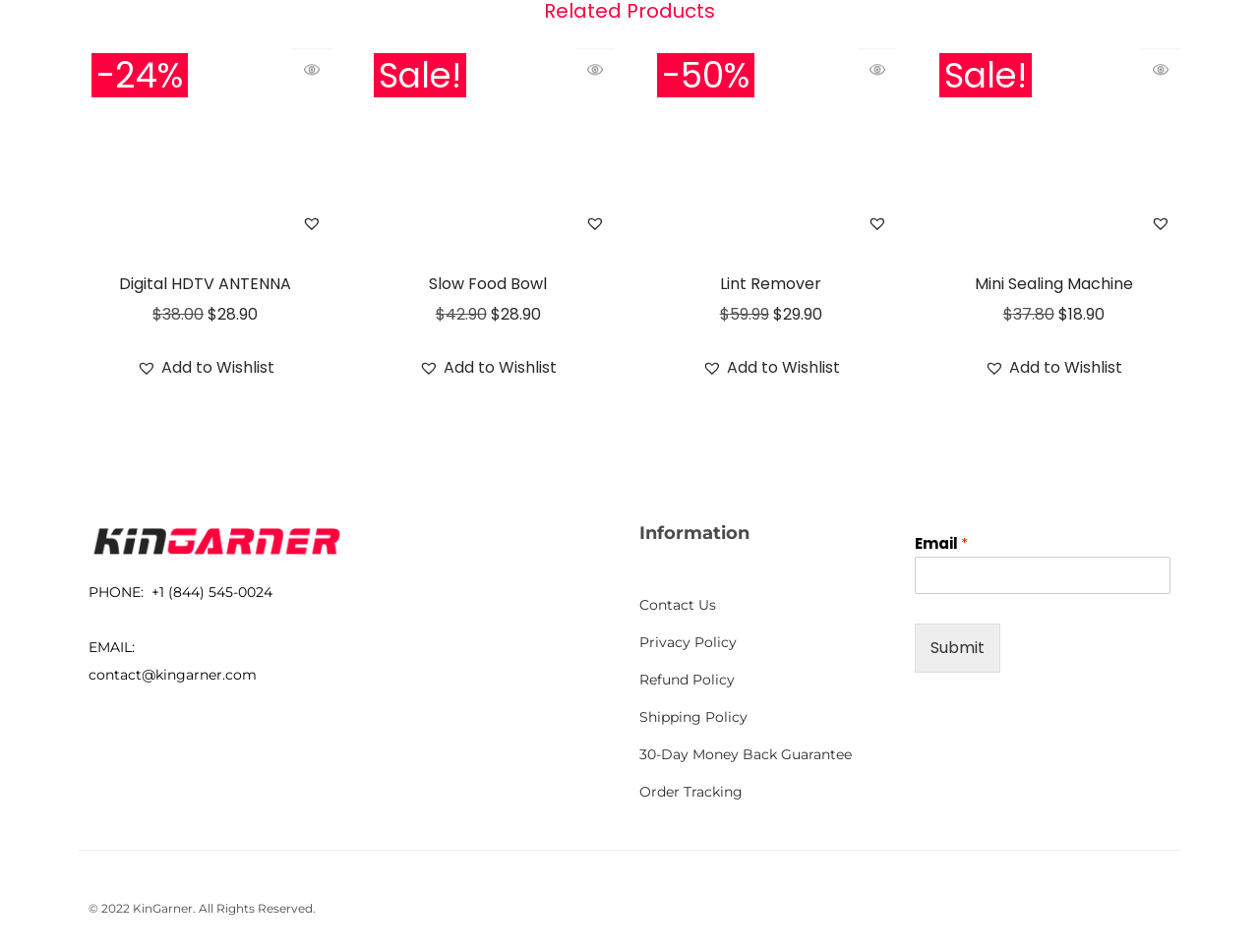Find the bounding box coordinates of the clickable area required to complete the following action: "Contact Us".

[0.508, 0.626, 0.569, 0.645]